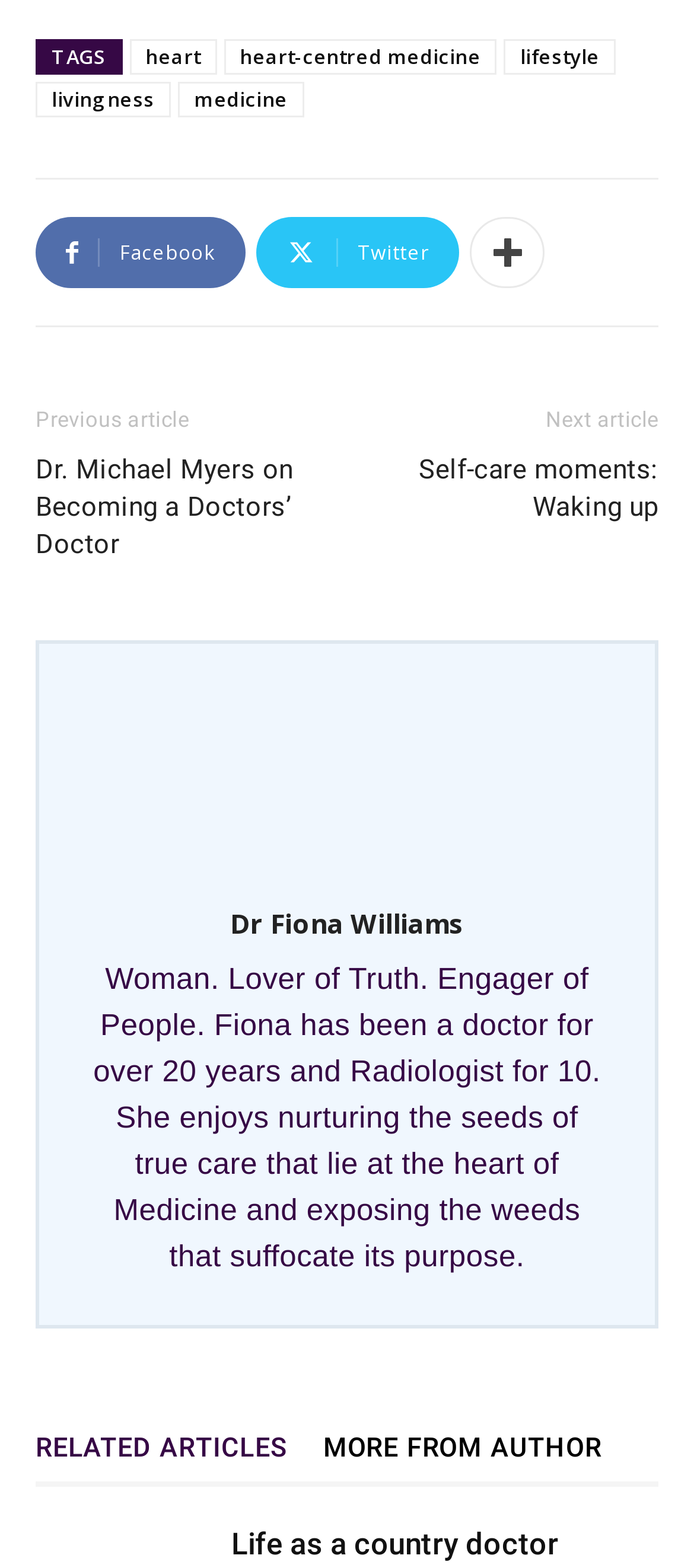Ascertain the bounding box coordinates for the UI element detailed here: "MORE FROM AUTHOR". The coordinates should be provided as [left, top, right, bottom] with each value being a float between 0 and 1.

[0.466, 0.903, 0.867, 0.945]